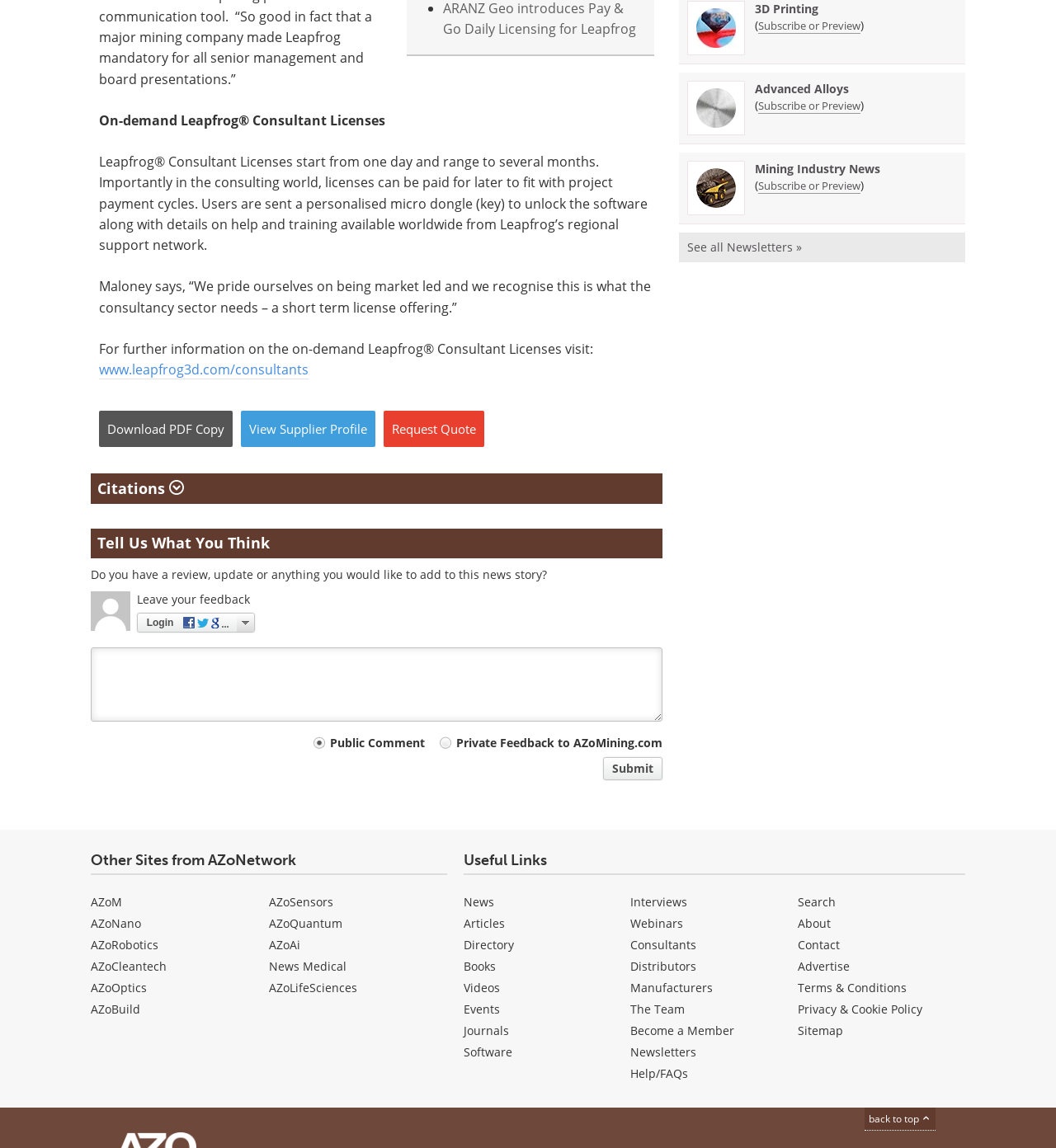Refer to the image and answer the question with as much detail as possible: What is the purpose of the 'Request Quote' link?

The 'Request Quote' link is likely intended for users to request a quote for the Leapfrog Consultant Licenses, allowing them to inquire about the pricing and other details.